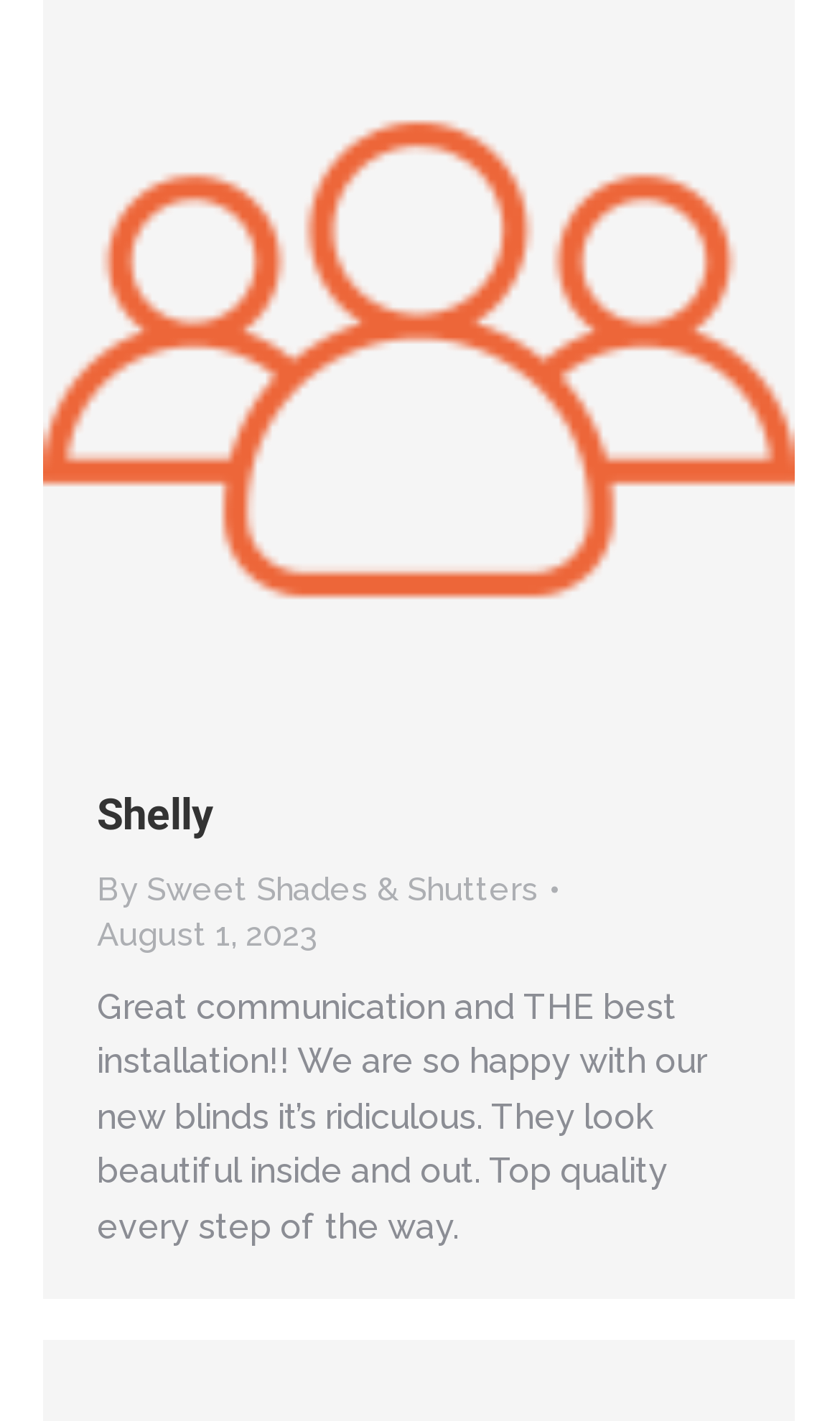From the webpage screenshot, identify the region described by August 1, 2023. Provide the bounding box coordinates as (top-left x, top-left y, bottom-right x, bottom-right y), with each value being a floating point number between 0 and 1.

[0.115, 0.642, 0.377, 0.674]